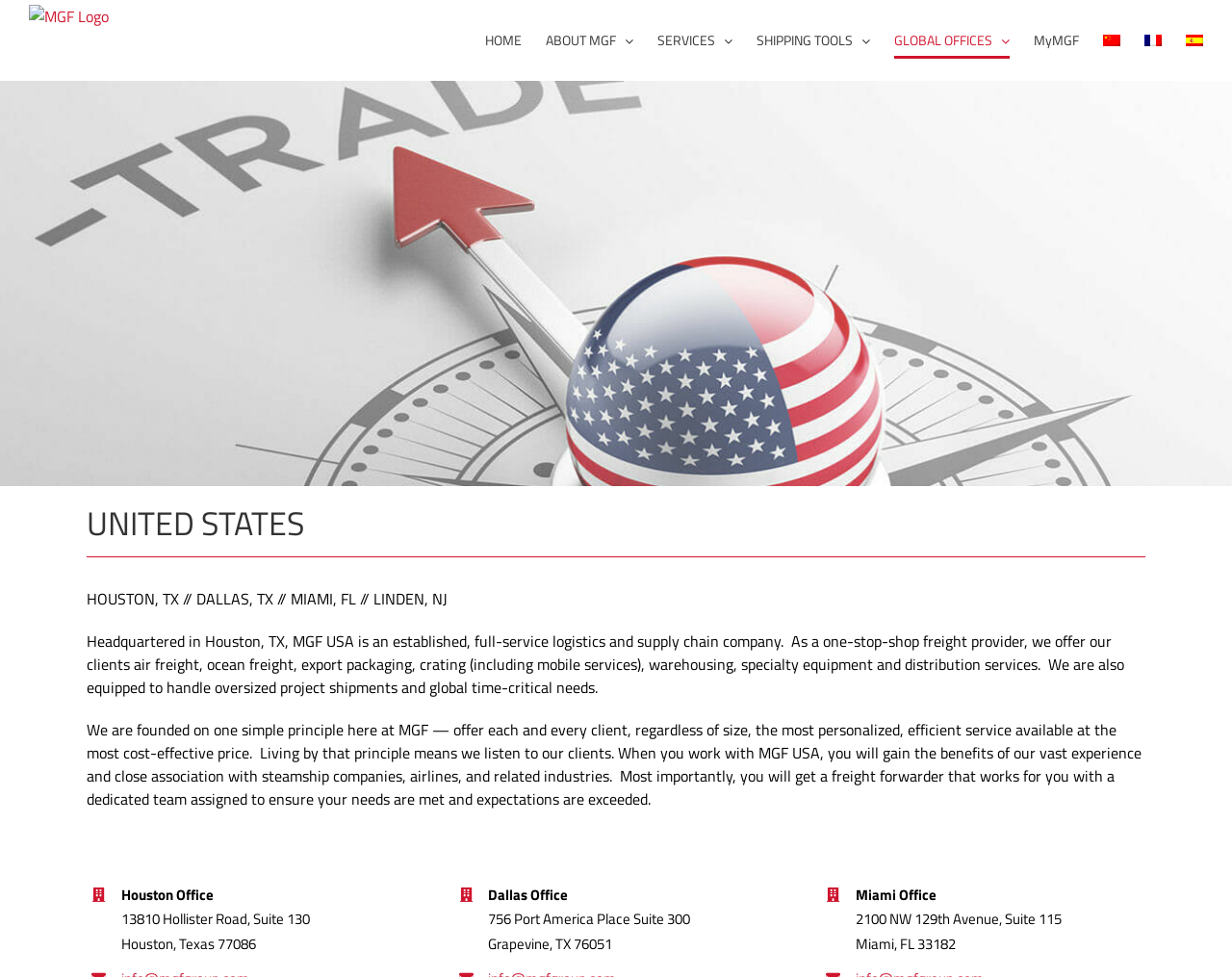Locate the bounding box coordinates of the element that should be clicked to fulfill the instruction: "Select Chinese (Simplified) language".

[0.895, 0.0, 0.909, 0.083]